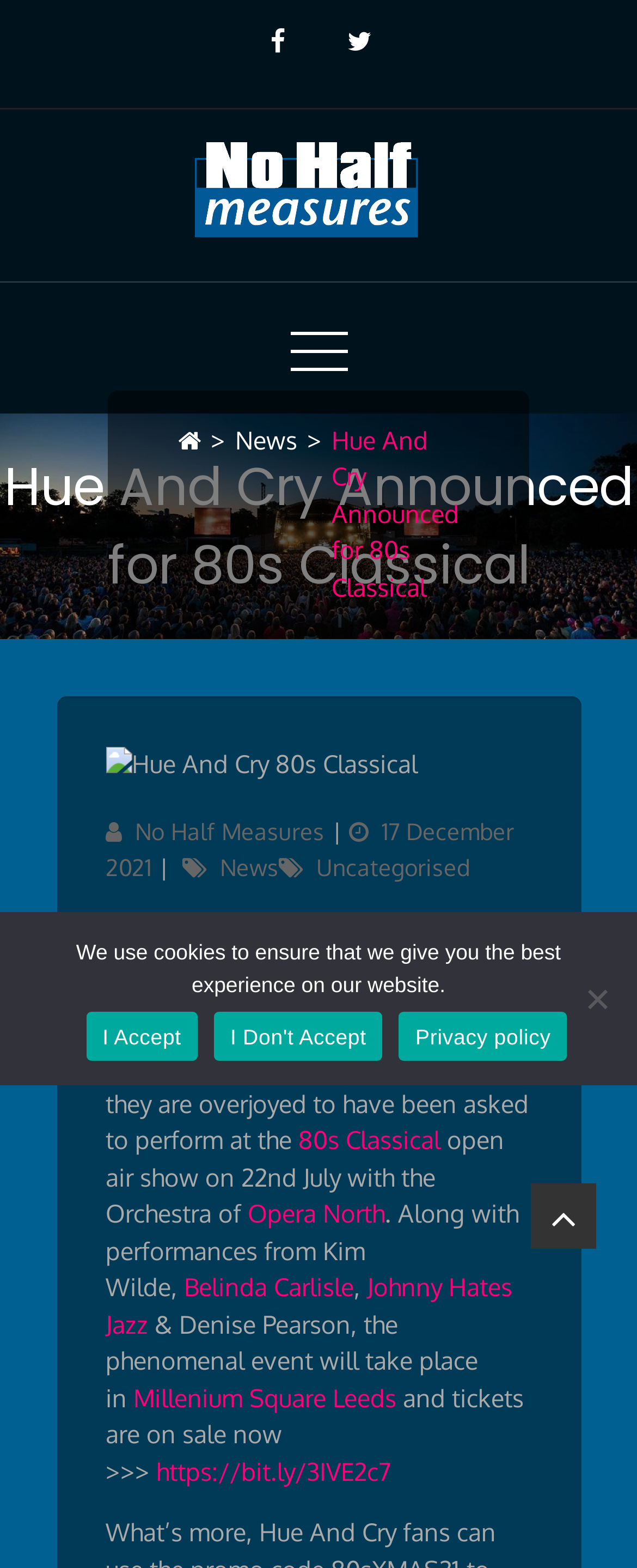Please specify the bounding box coordinates of the clickable region to carry out the following instruction: "Click the News link". The coordinates should be four float numbers between 0 and 1, in the format [left, top, right, bottom].

[0.362, 0.27, 0.474, 0.387]